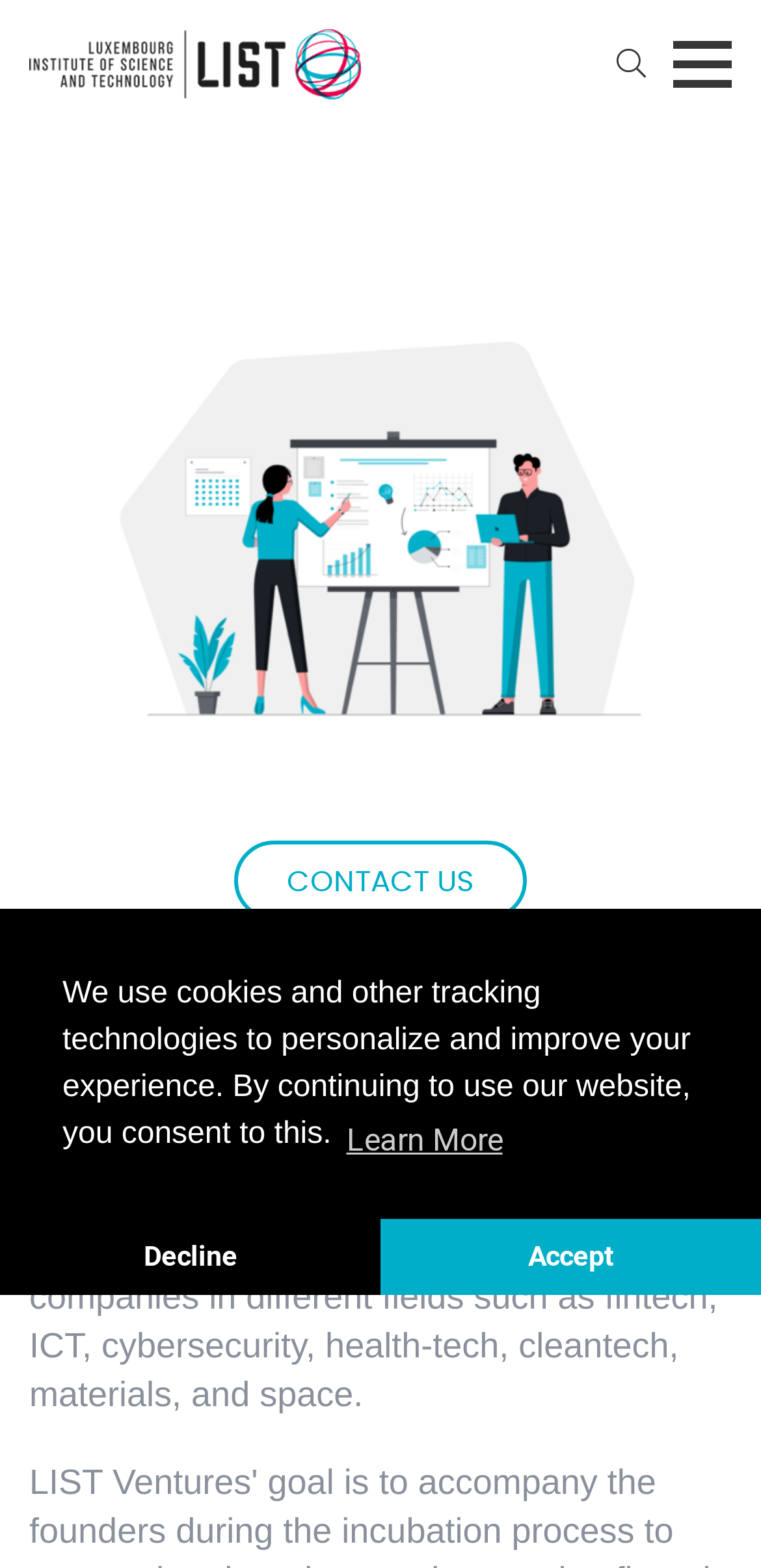What fields do LIST Ventures set up companies in?
By examining the image, provide a one-word or phrase answer.

Fintech, ICT, etc.